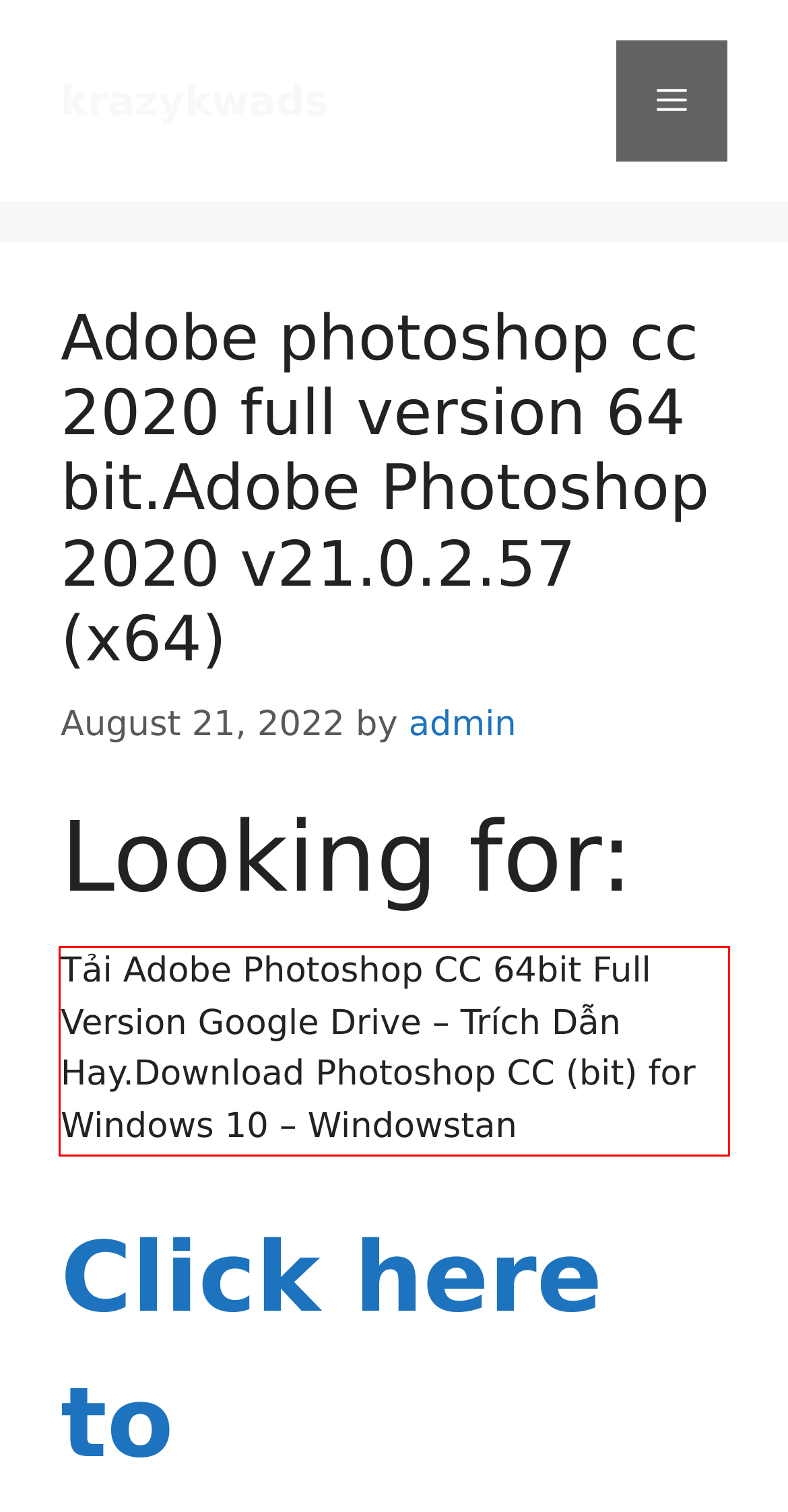Please look at the screenshot provided and find the red bounding box. Extract the text content contained within this bounding box.

Tải Adobe Photoshop CC 64bit Full Version Google Drive – Trích Dẫn Hay.Download Photoshop CC (bit) for Windows 10 – Windowstan